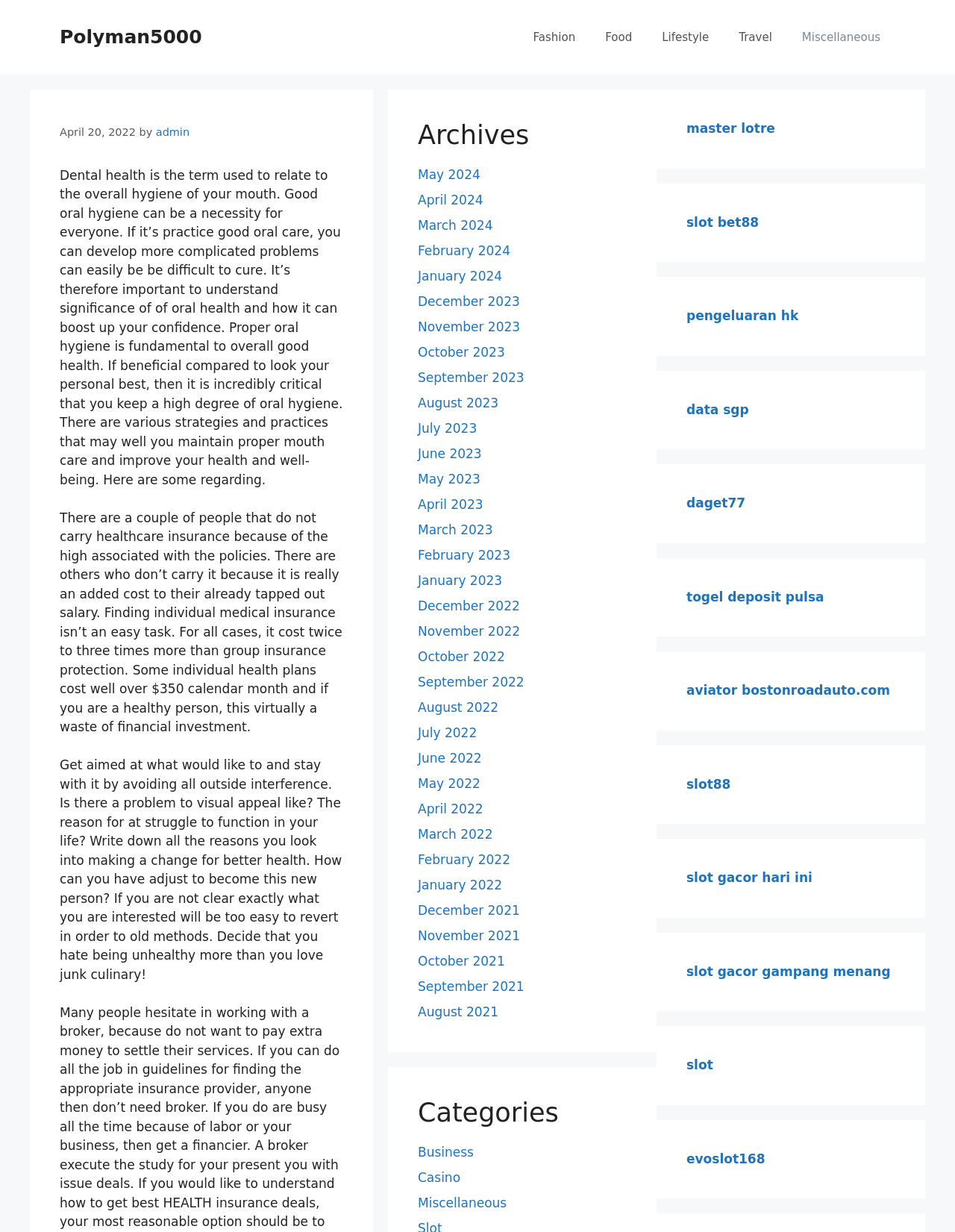Locate the bounding box coordinates for the element described below: "slot gacor gampang menang". The coordinates must be four float values between 0 and 1, formatted as [left, top, right, bottom].

[0.719, 0.782, 0.933, 0.794]